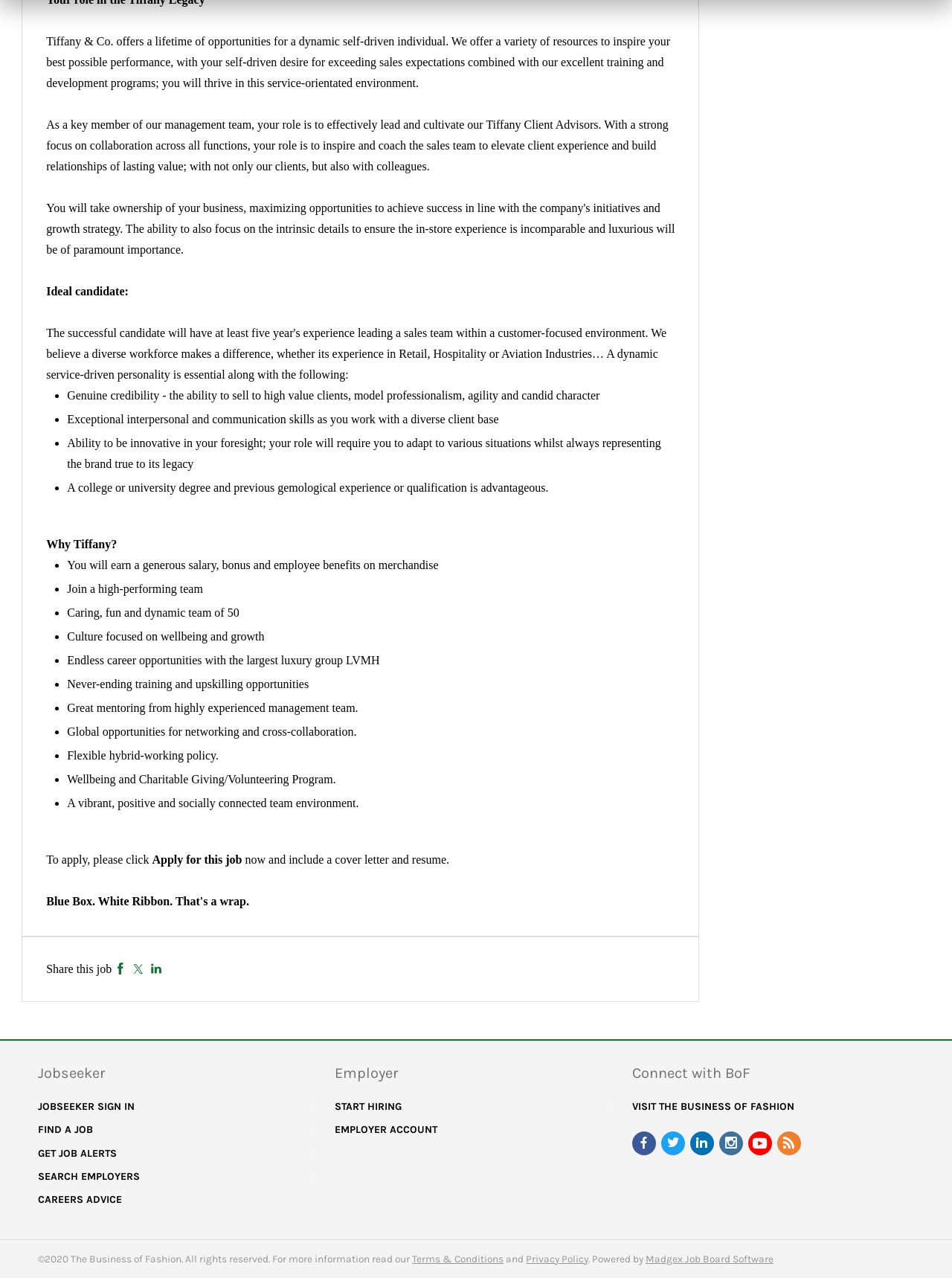Provide the bounding box coordinates for the area that should be clicked to complete the instruction: "Share this job".

[0.049, 0.753, 0.117, 0.763]